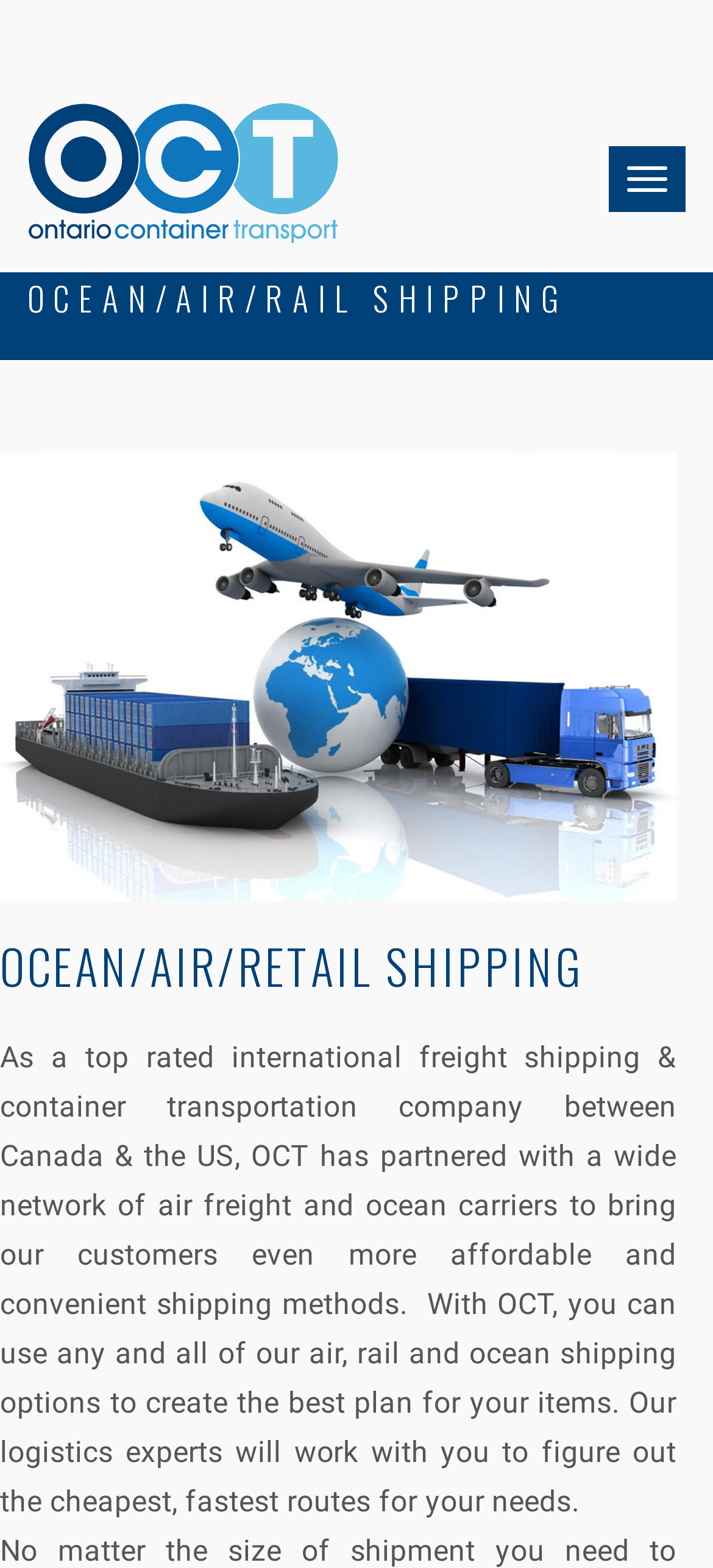What type of shipping services are offered?
Refer to the image and provide a thorough answer to the question.

Based on the webpage content, it is clear that the company offers three types of shipping services: Ocean, Air, and Rail. This is evident from the heading 'OCEAN/AIR/RAIL SHIPPING' and the description of the company's services.